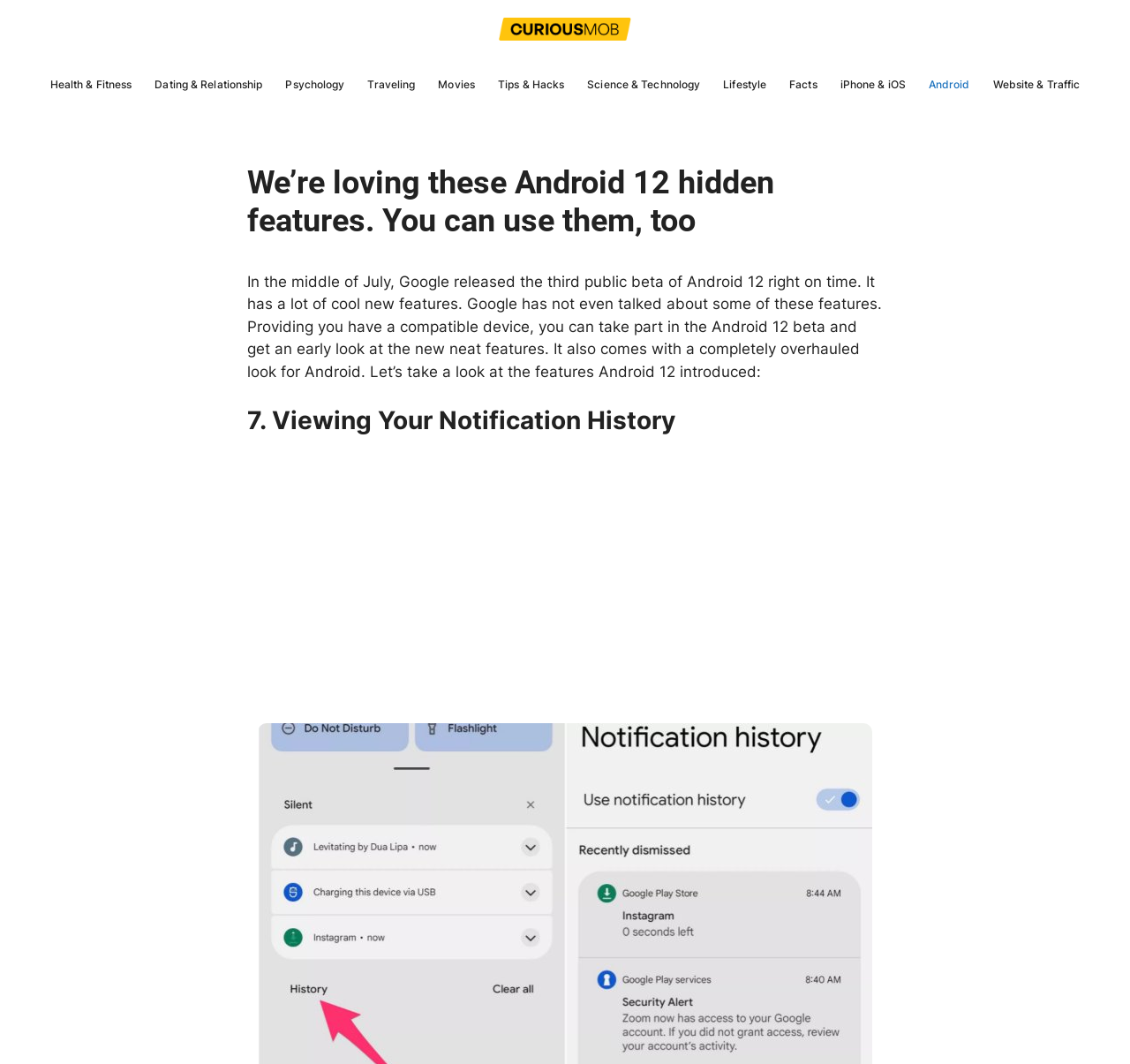Explain the contents of the webpage comprehensively.

This webpage is an article about Android 12 hidden features. At the top, there is a banner with a link to the website "Curious Mob" accompanied by an image of the same name. Below the banner, there is a navigation menu with 11 links to different categories, including "Health & Fitness", "Dating & Relationship", "Psychology", and more.

The main content of the article starts with a heading that reads "We’re loving these Android 12 hidden features. You can use them, too". This is followed by a paragraph of text that discusses the release of Android 12's third public beta and its new features. The text also mentions that users can participate in the beta and get an early look at the new features.

Below the introductory paragraph, there is a heading that reads "7. Viewing Your Notification History". This is likely one of the hidden features being discussed in the article. There is also an advertisement iframe located below this heading, taking up a significant amount of space on the page.

Overall, the webpage is focused on presenting information about Android 12's hidden features, with a clear structure and organization of content.